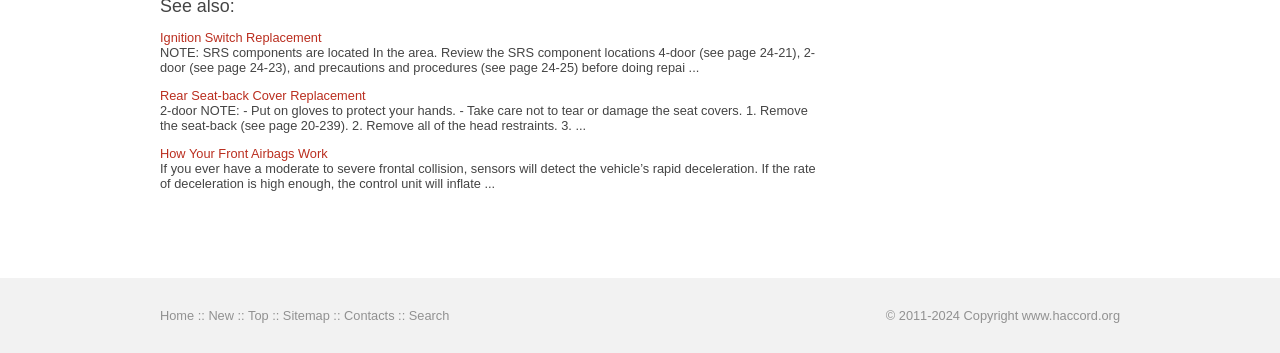Could you highlight the region that needs to be clicked to execute the instruction: "Go back to home page"?

[0.125, 0.873, 0.152, 0.916]